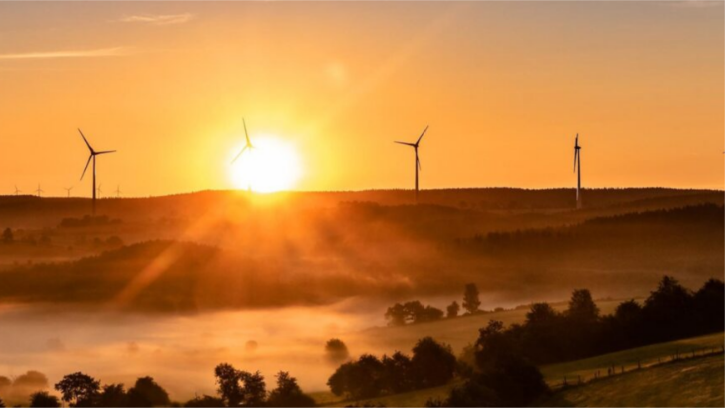Describe the scene in the image with detailed observations.

The image captures a breathtaking sunrise over a mountainous landscape, highlighting the delicate interplay between nature and renewable energy. Silhouetted against the warm hues of orange and yellow, several wind turbines stand tall on the horizon, symbolizing the shift towards sustainable energy sources. The foreground features a misty valley, where the soft fog blankets lush greenery, creating a serene and tranquil atmosphere. This scene encapsulates the beauty of environmental harmony, resonating with the theme of resilience amidst extreme weather events, as discussed in the accompanying article related to the launch of the Center for Social and Environmental Futures (C-SEF) by the Cooperative Institute for Research in Environmental Sciences (CIRES) at the University of Colorado Boulder. The center's mission is to explore the human dimensions of environmental challenges, making images like this a poignant reminder of nature’s beauty and the importance of sustainability.